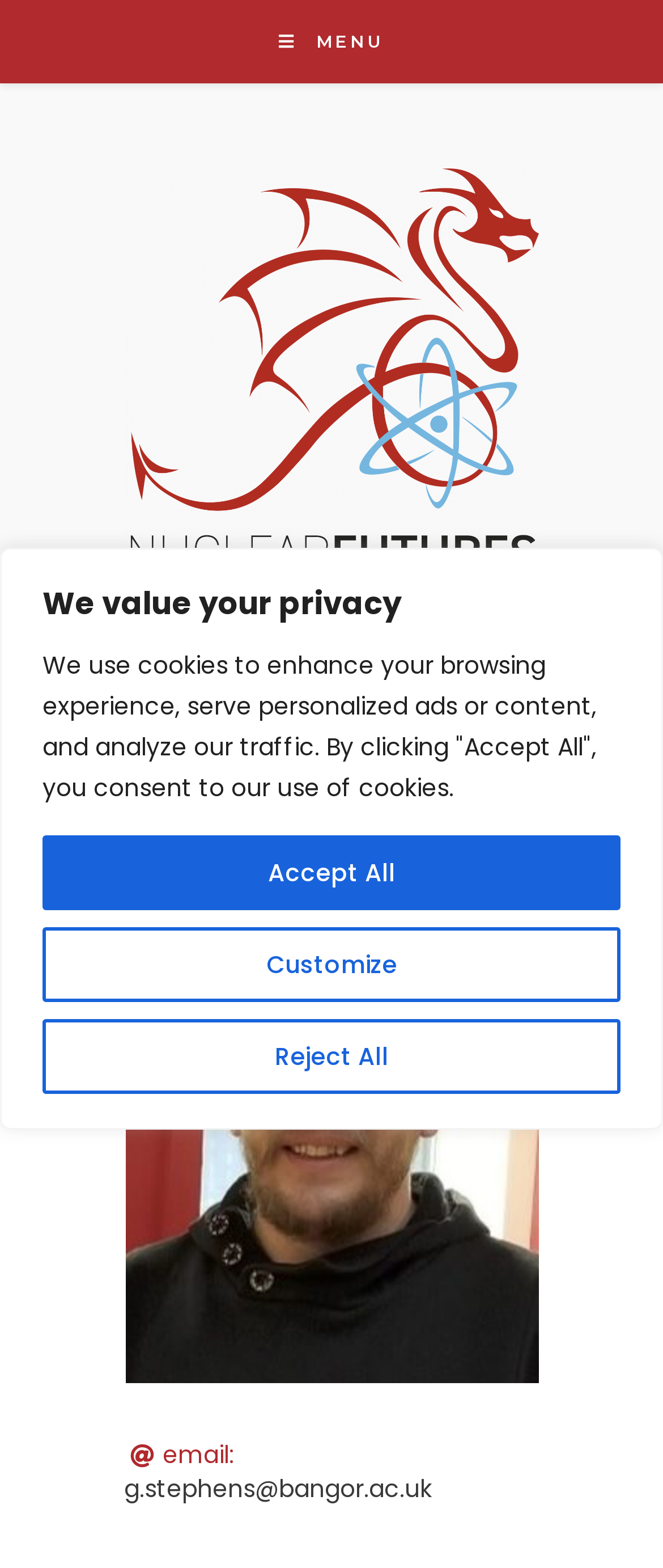What is the name of the university associated with Nuclear Futures?
Examine the webpage screenshot and provide an in-depth answer to the question.

I found the answer by looking at the link element with the text 'Nuclear Futures Bangor – Research Groups' which mentions Bangor, indicating that it is associated with Bangor University.